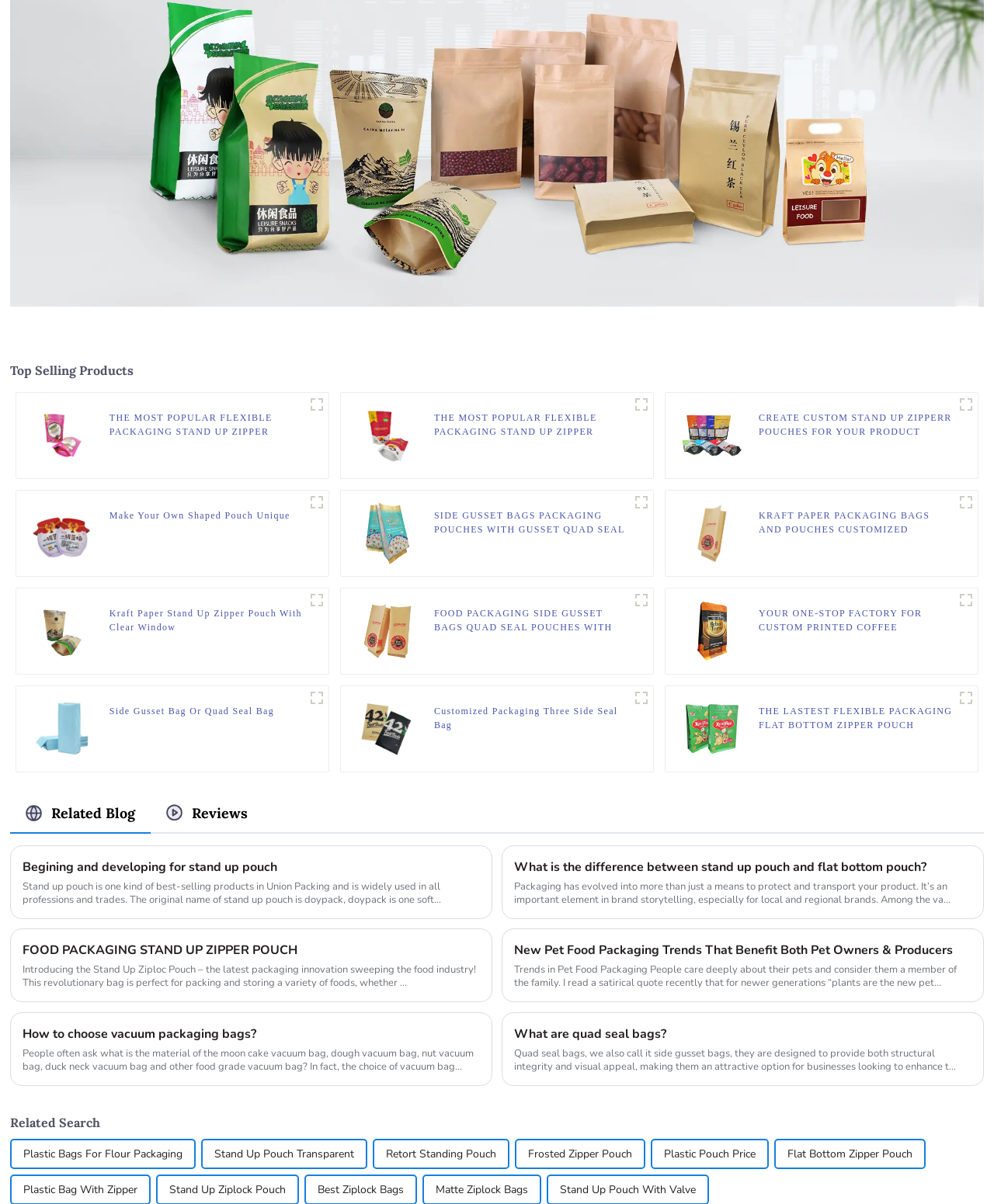Predict the bounding box coordinates of the UI element that matches this description: "Stand Up Ziplock Pouch". The coordinates should be in the format [left, top, right, bottom] with each value between 0 and 1.

[0.17, 0.977, 0.287, 0.999]